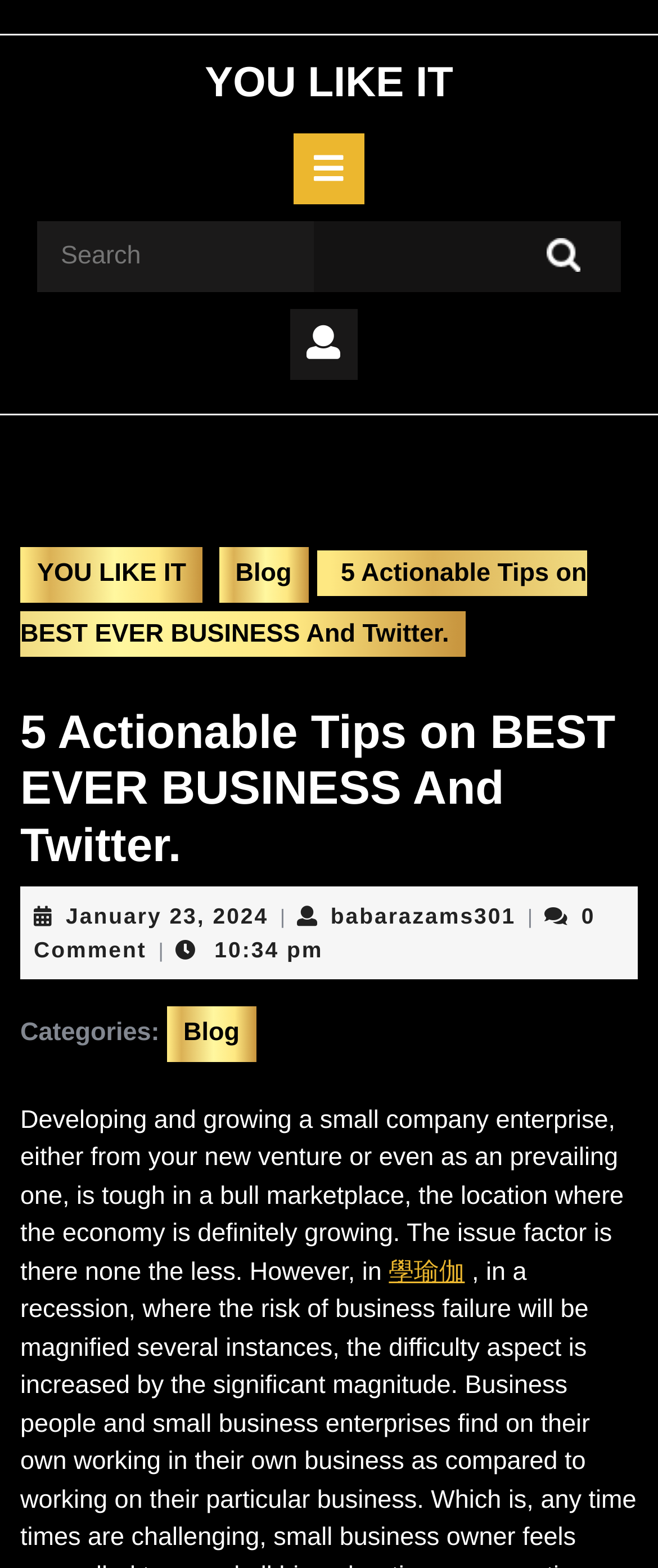Specify the bounding box coordinates of the element's region that should be clicked to achieve the following instruction: "Click the 'Search' button". The bounding box coordinates consist of four float numbers between 0 and 1, in the format [left, top, right, bottom].

[0.831, 0.141, 0.944, 0.183]